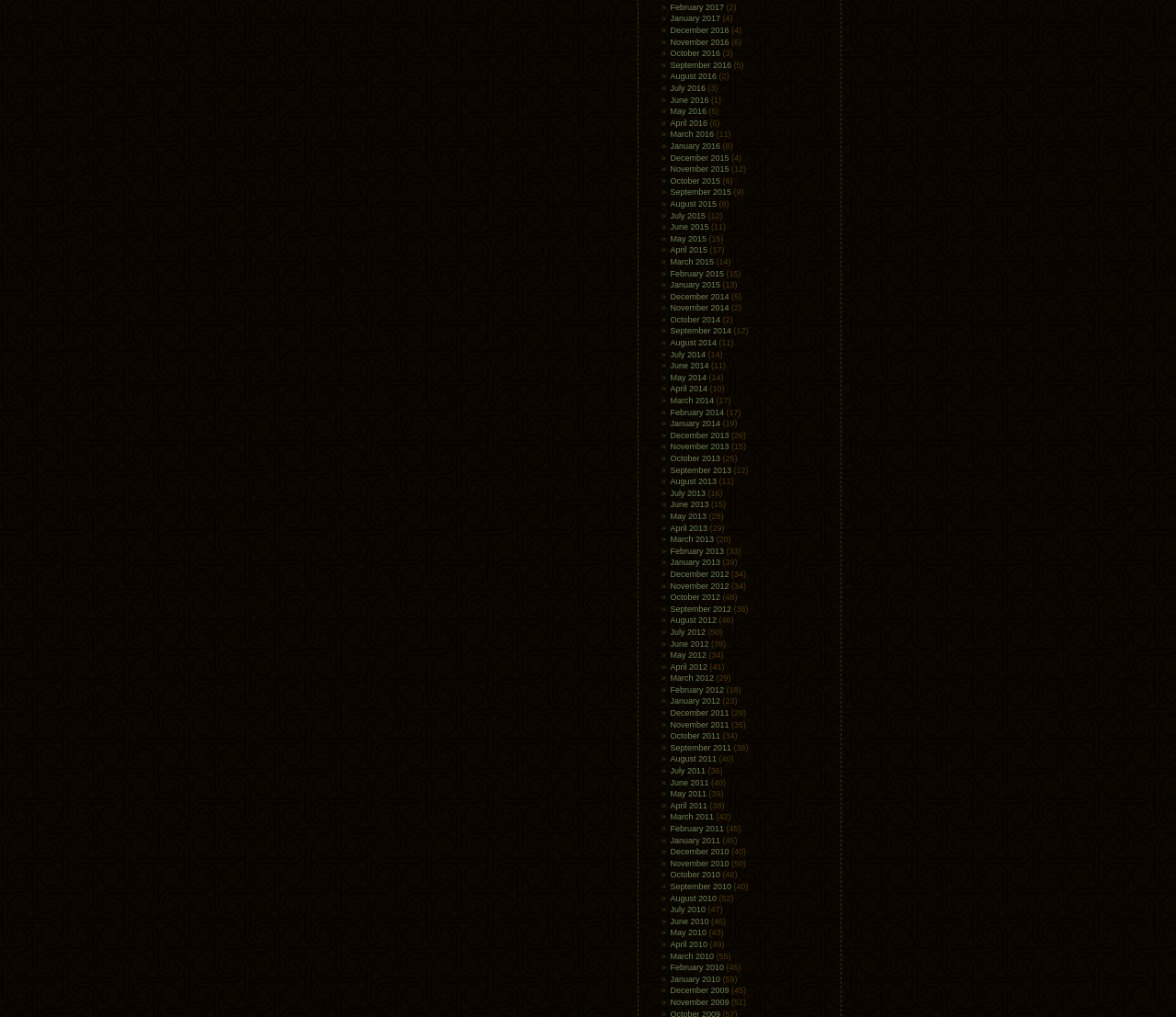Locate the bounding box coordinates of the clickable element to fulfill the following instruction: "View November 2016". Provide the coordinates as four float numbers between 0 and 1 in the format [left, top, right, bottom].

[0.57, 0.037, 0.62, 0.046]